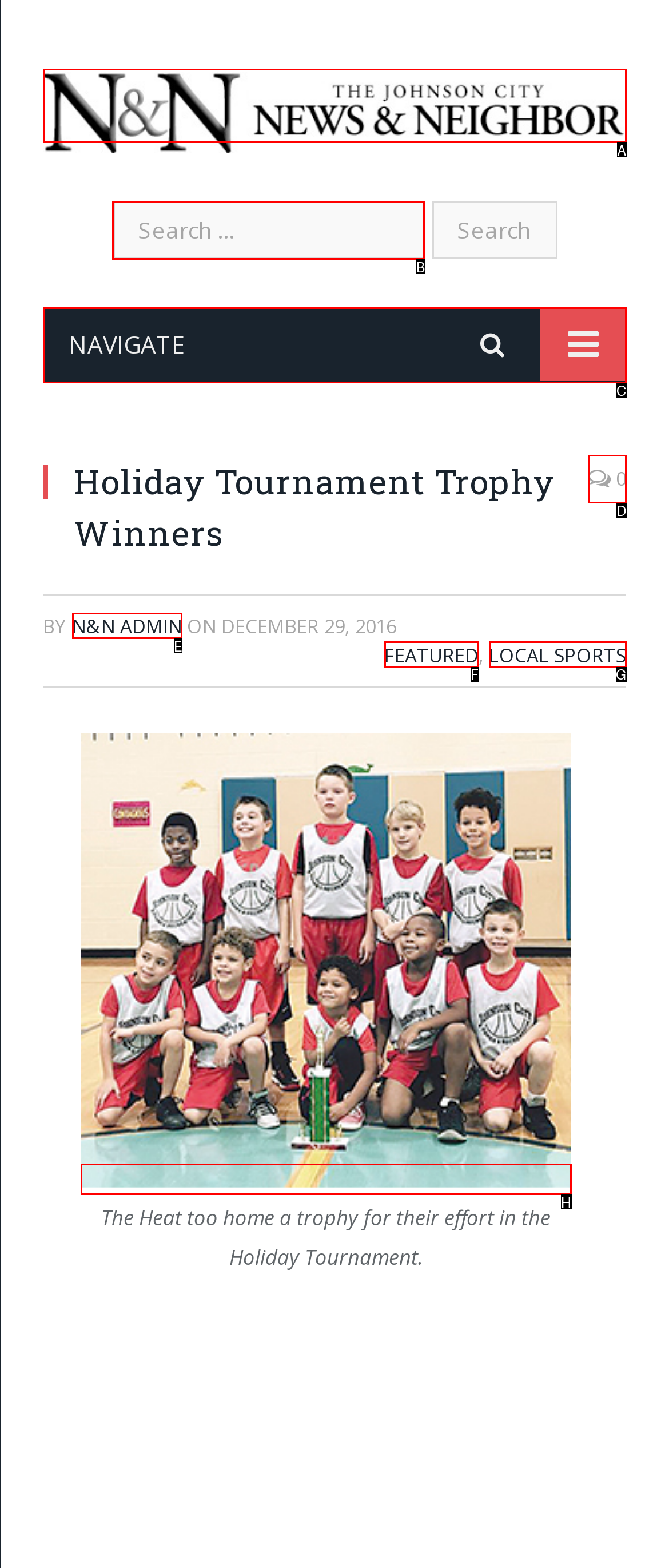Select the letter that corresponds to this element description: Featured
Answer with the letter of the correct option directly.

F